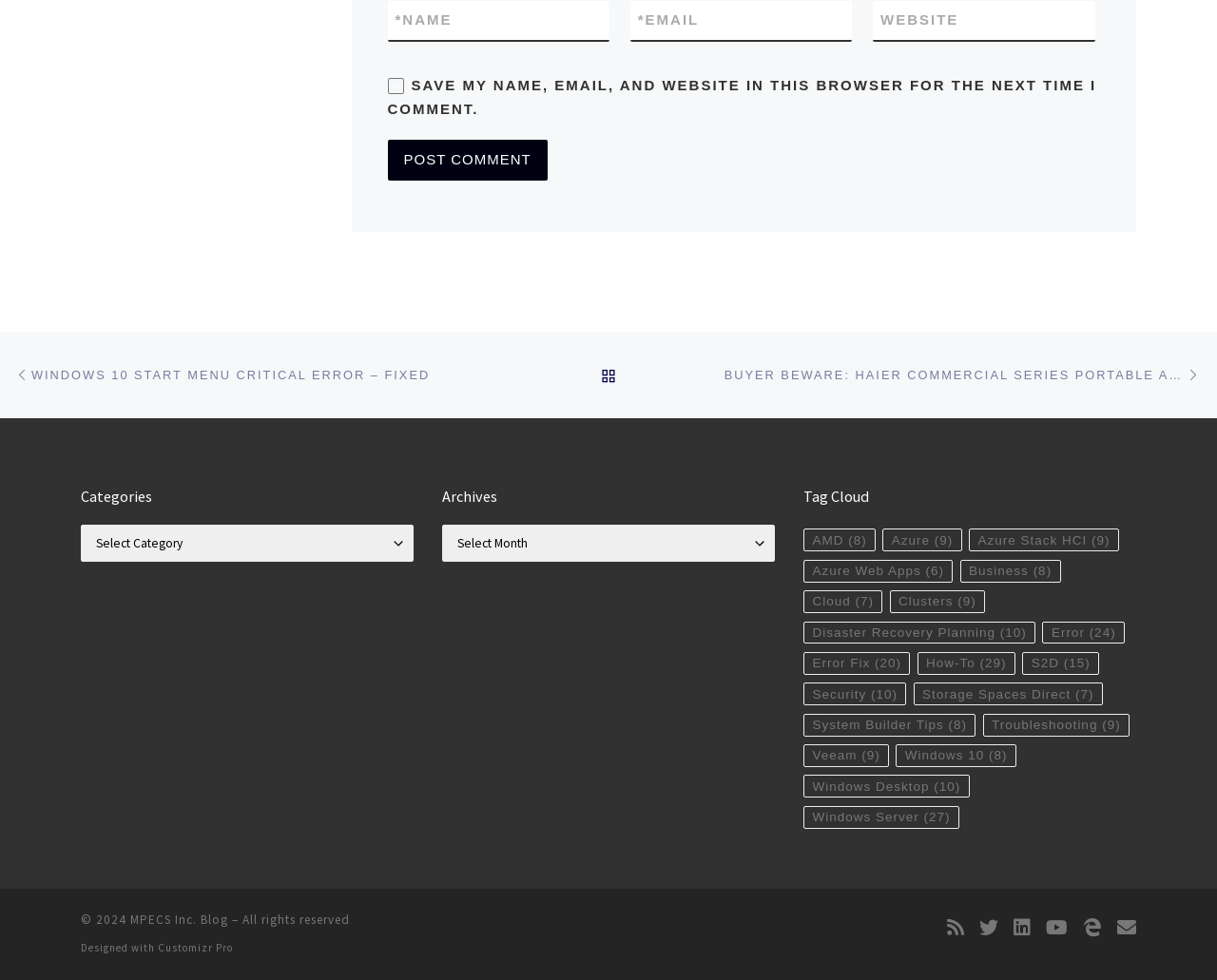What is the purpose of the checkbox?
Ensure your answer is thorough and detailed.

The checkbox is labeled 'SAVE MY NAME, EMAIL, AND WEBSITE IN THIS BROWSER FOR THE NEXT TIME I COMMENT.' which suggests that its purpose is to save the commenter's information for future comments.